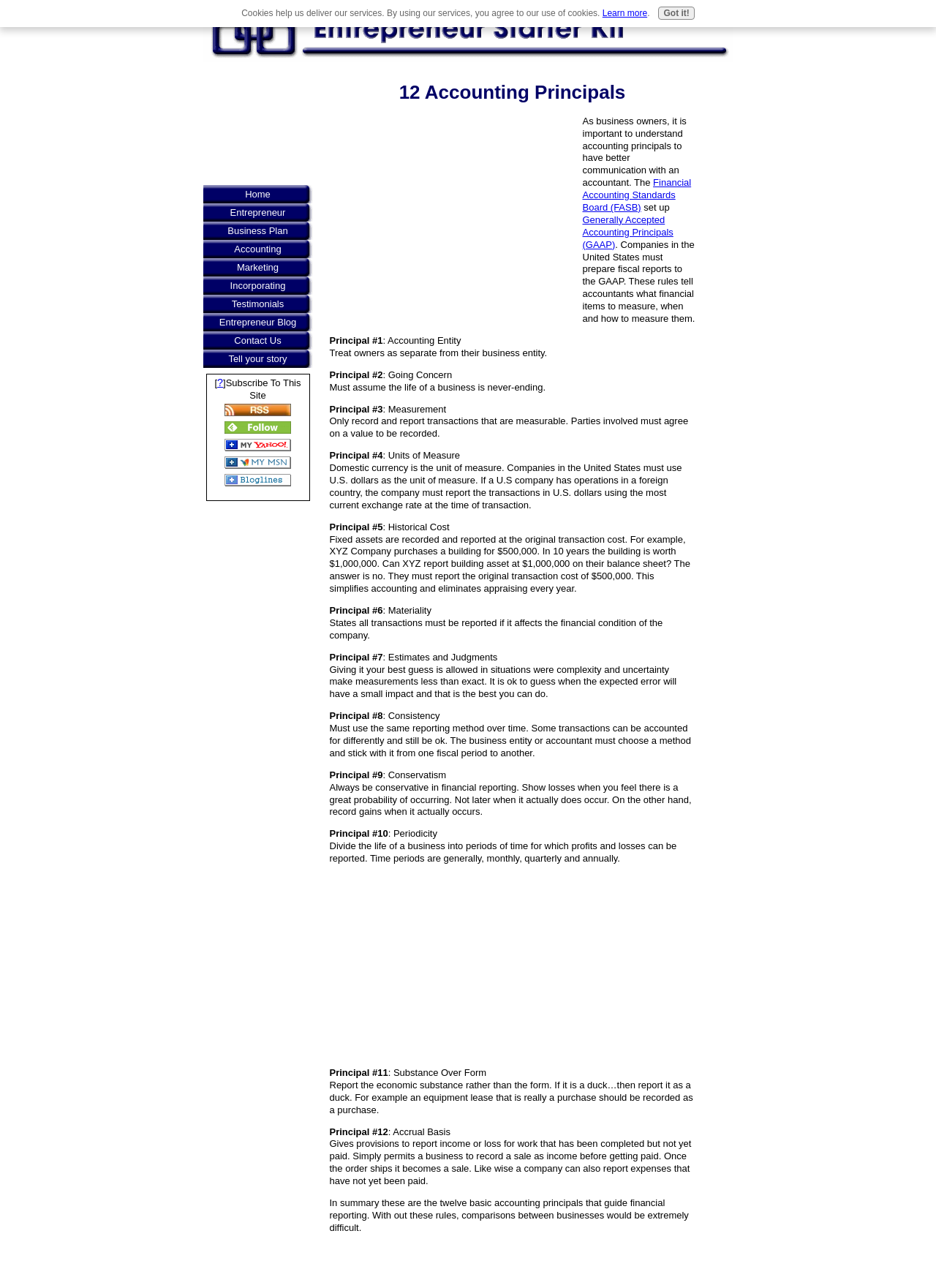Please find the bounding box coordinates of the clickable region needed to complete the following instruction: "Click the 'Home' link". The bounding box coordinates must consist of four float numbers between 0 and 1, i.e., [left, top, right, bottom].

[0.217, 0.144, 0.334, 0.158]